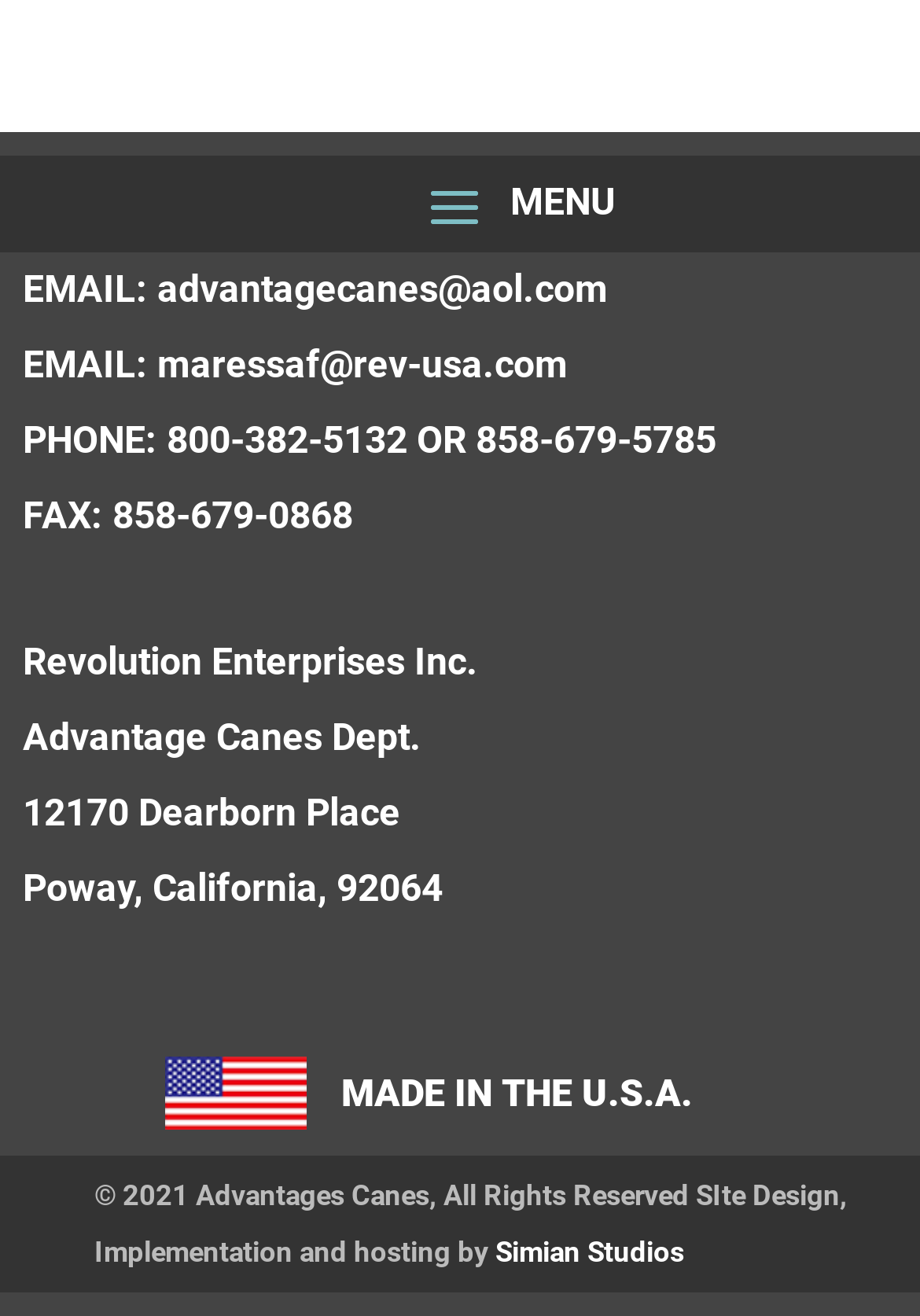Please reply with a single word or brief phrase to the question: 
What is the address of Advantage Canes Dept.?

12170 Dearborn Place, Poway, California, 92064